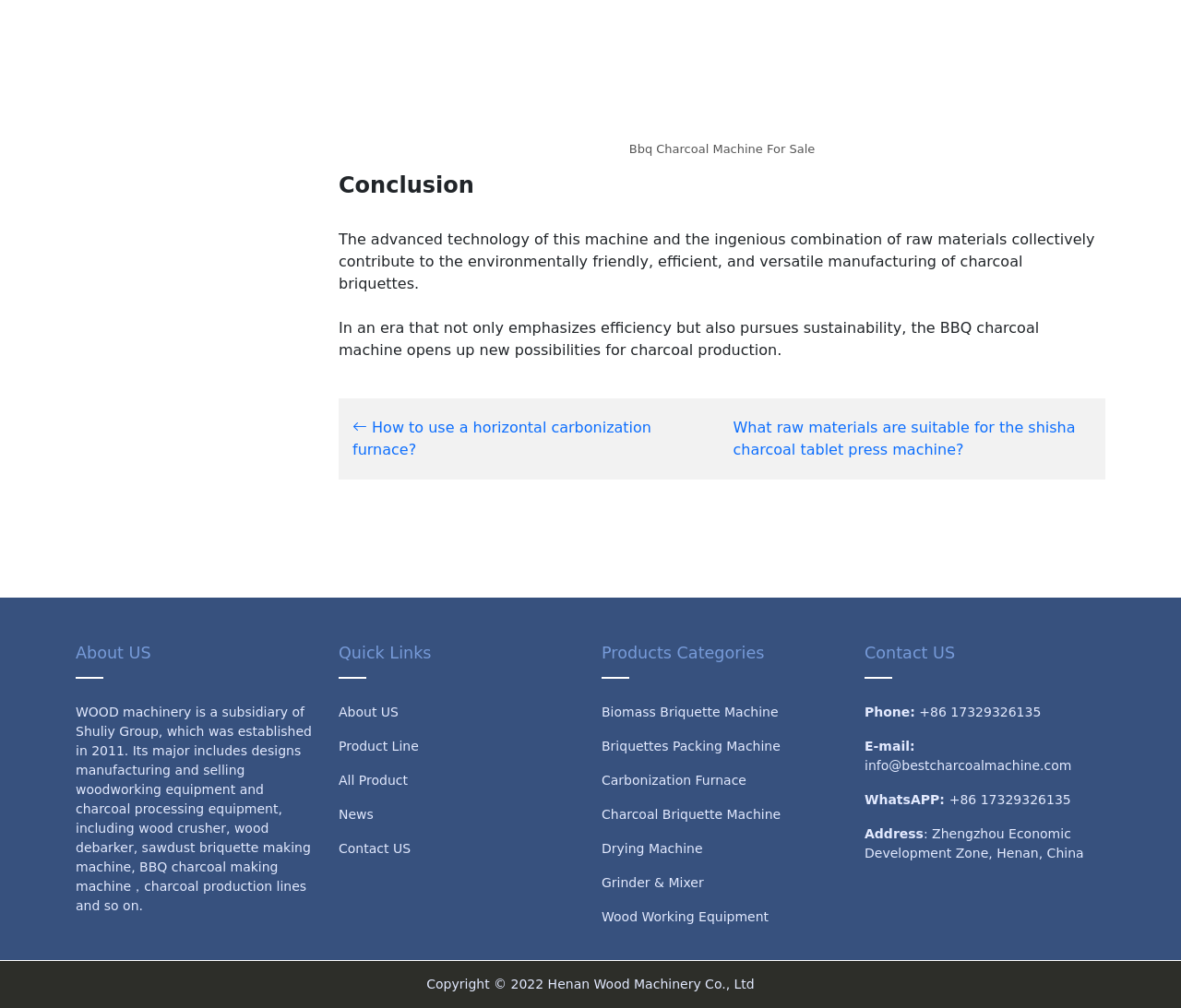What is the email address of the company?
Analyze the image and provide a thorough answer to the question.

In the 'Contact US' section, we can see the email address of the company, which is info@bestcharcoalmachine.com.